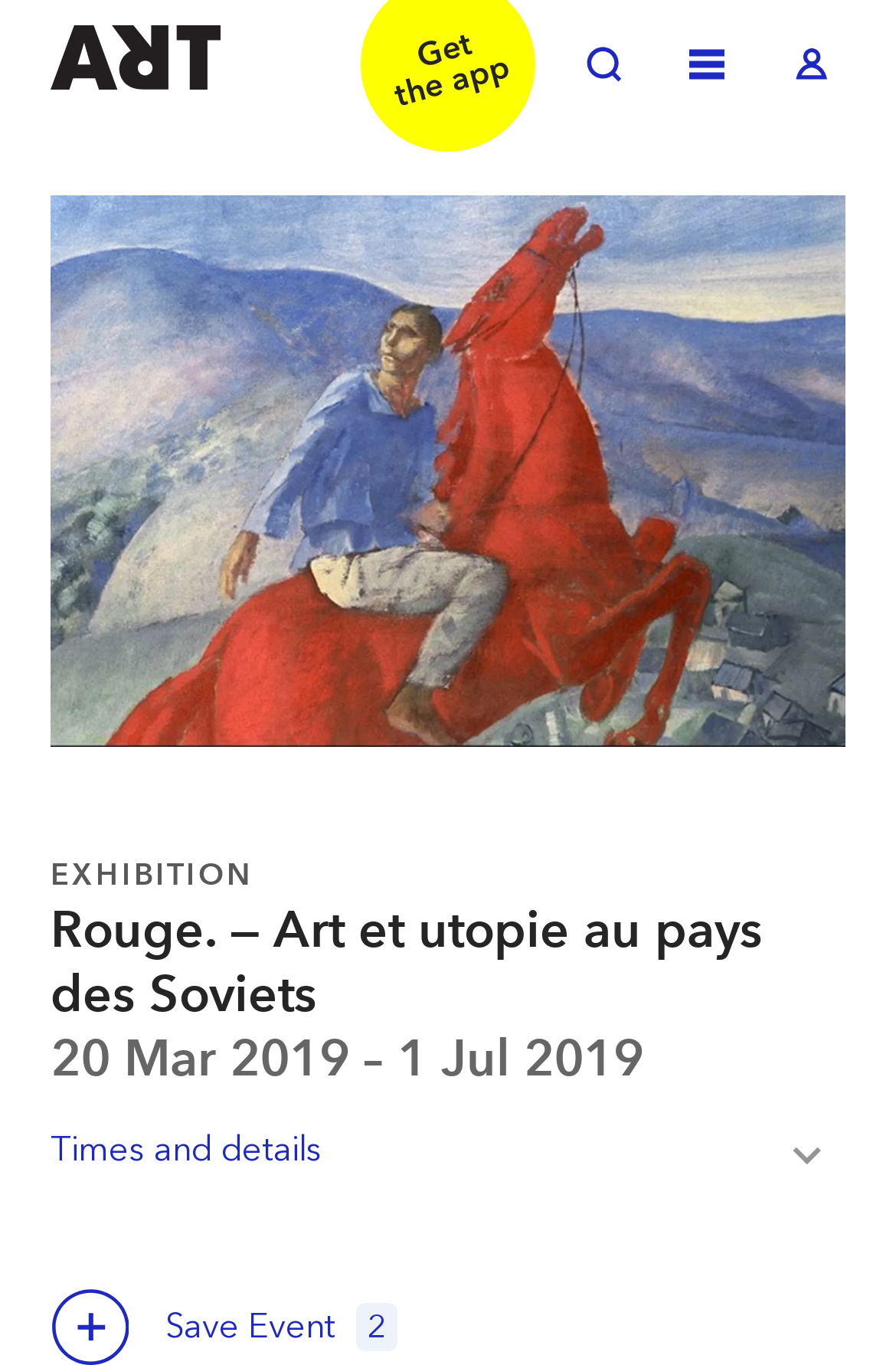What is the duration of the exhibition?
Identify the answer in the screenshot and reply with a single word or phrase.

20 Mar 2019 – 1 Jul 2019